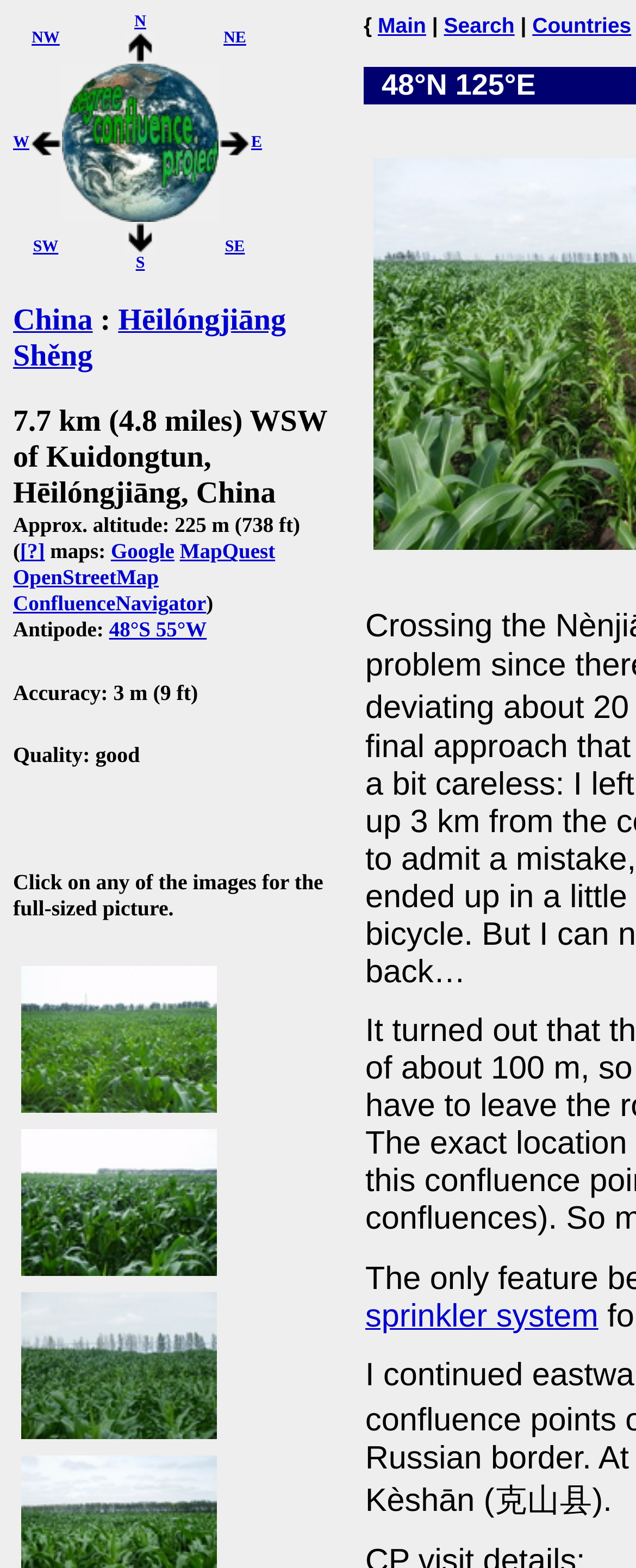Using details from the image, please answer the following question comprehensively:
What is the quality of the confluence?

I found the quality of the confluence by reading the heading 'Quality: good' which indicates that the quality of the confluence is good.